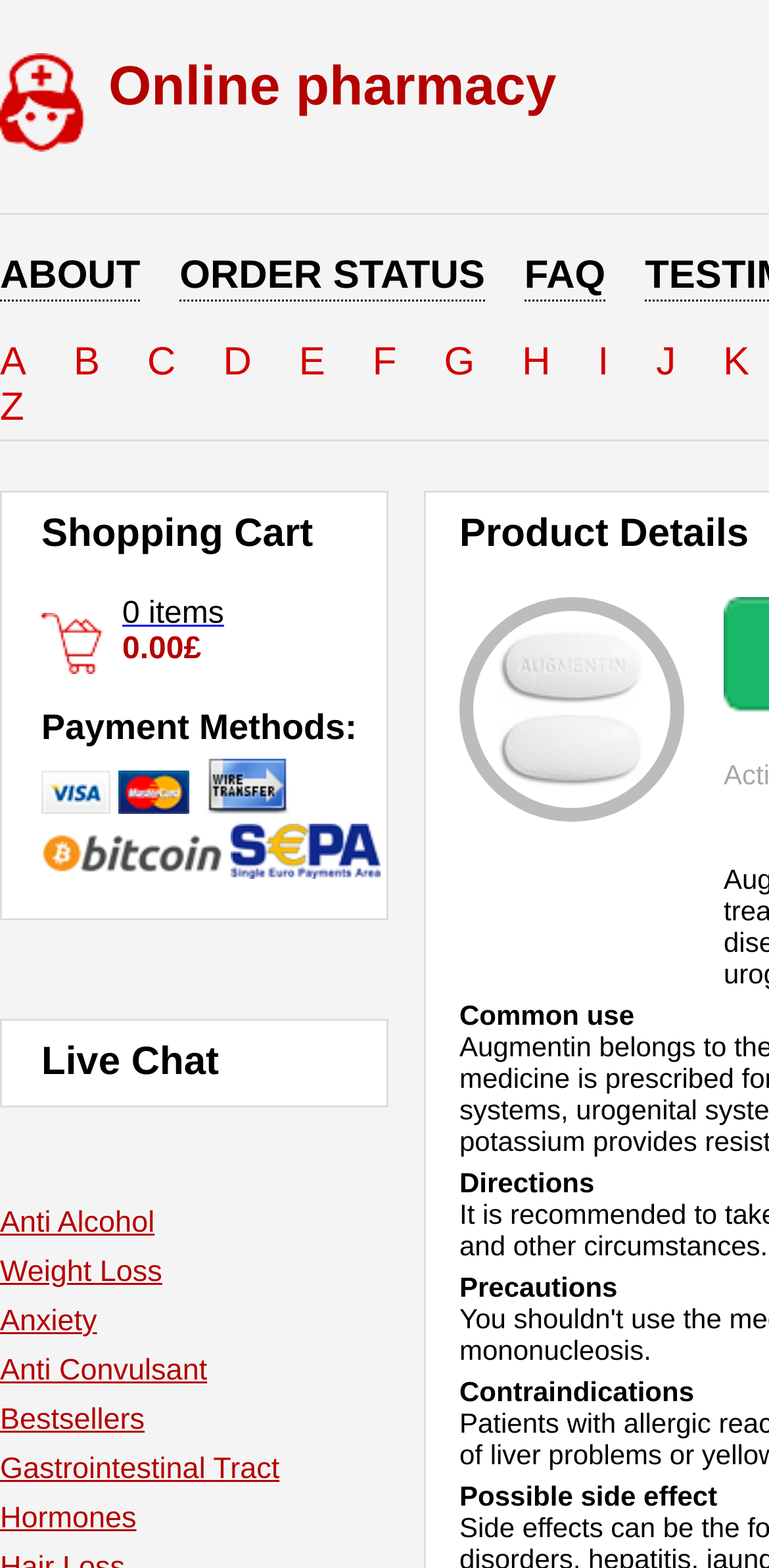What is the name of the online pharmacy?
Using the image, provide a detailed and thorough answer to the question.

The name of the online pharmacy can be found in the top-left corner of the webpage, where it is written as a heading and also as a link.